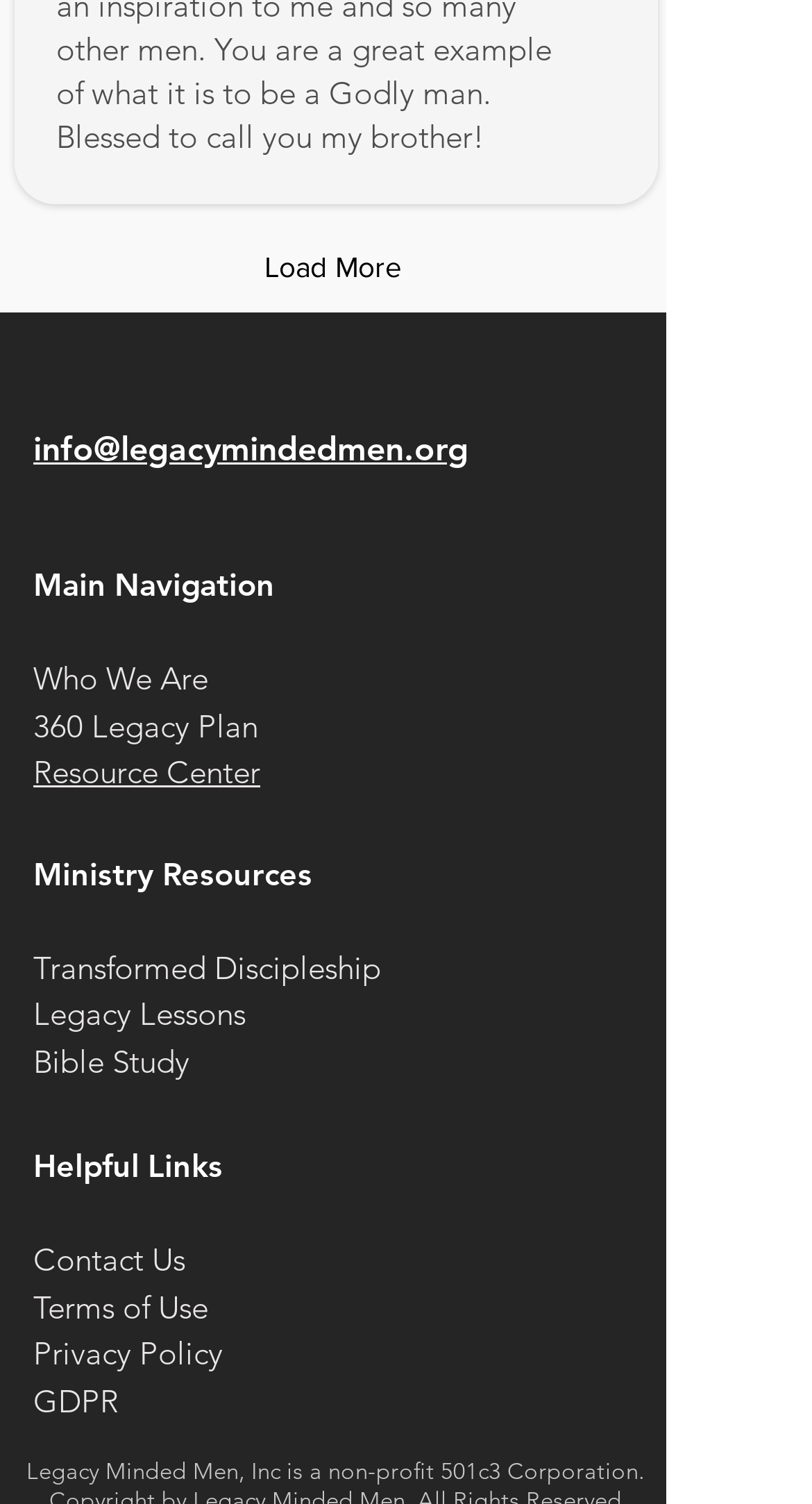Identify the bounding box coordinates for the region of the element that should be clicked to carry out the instruction: "Read the 'Terms of Use'". The bounding box coordinates should be four float numbers between 0 and 1, i.e., [left, top, right, bottom].

[0.041, 0.857, 0.256, 0.88]